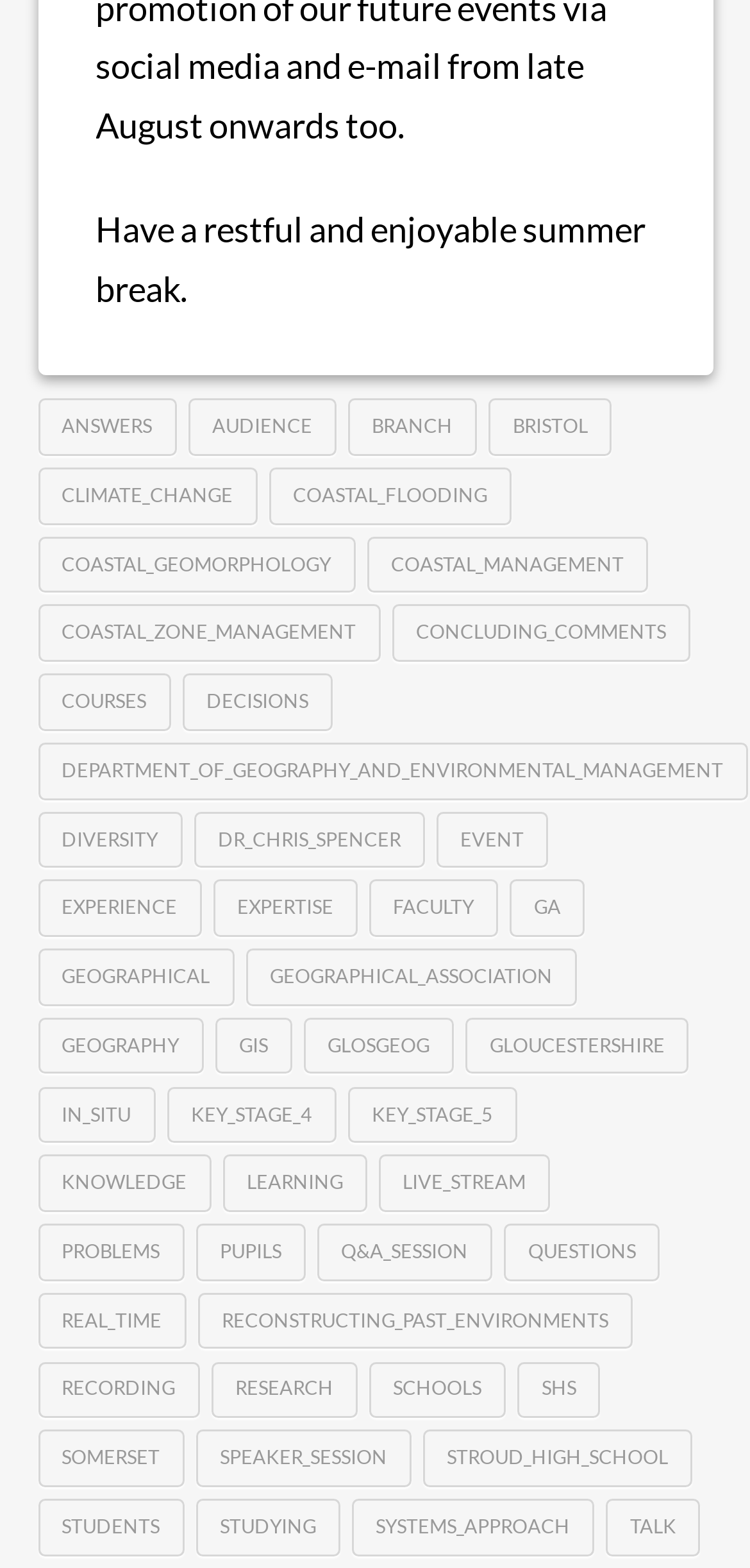Identify the bounding box coordinates of the area you need to click to perform the following instruction: "Explore the 'COASTAL_FLOODING' topic".

[0.358, 0.298, 0.681, 0.334]